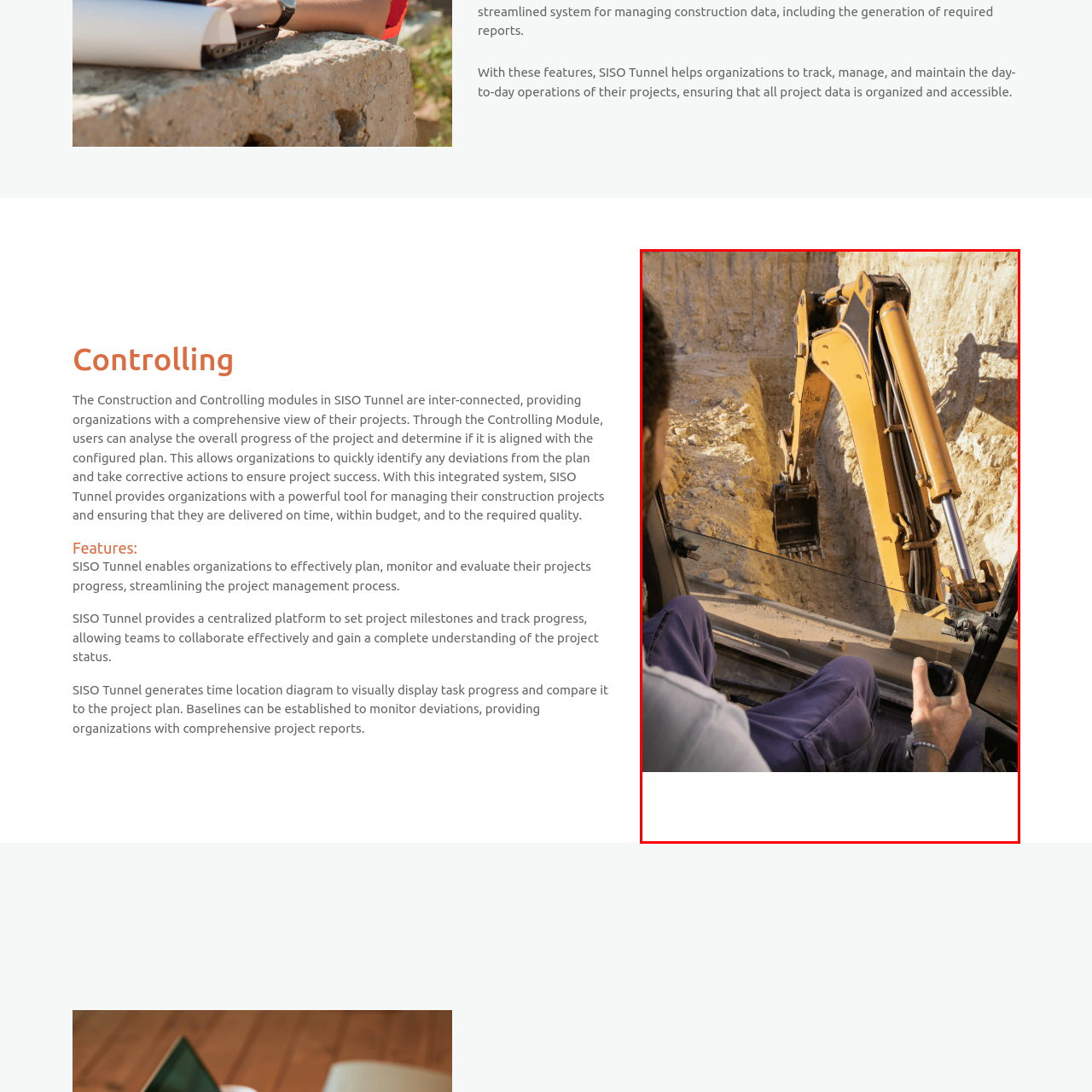What is the excavator's arm equipped with? Check the image surrounded by the red bounding box and reply with a single word or a short phrase.

bucket